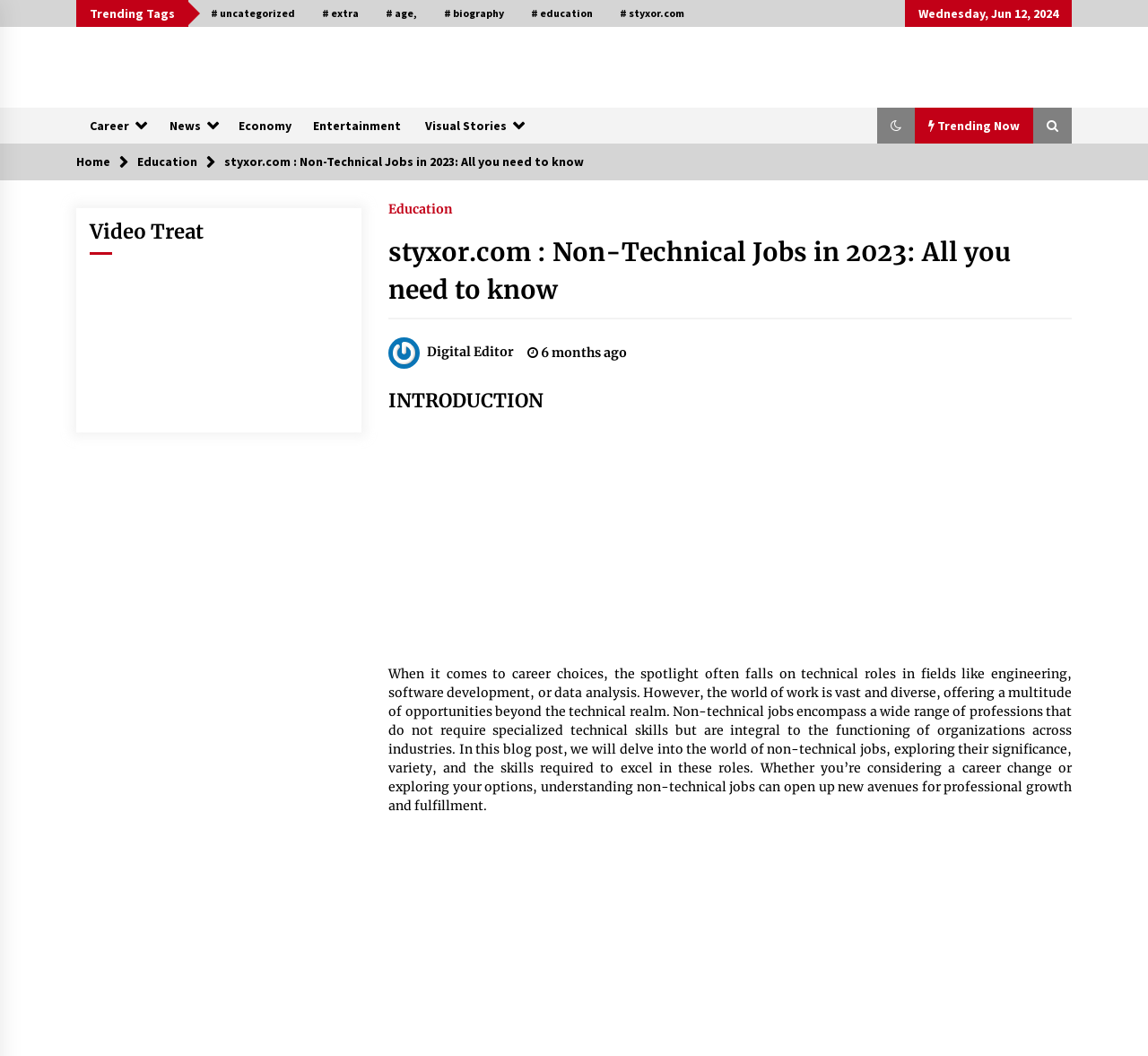Locate the bounding box coordinates of the element's region that should be clicked to carry out the following instruction: "Browse the 'Trending Now' section". The coordinates need to be four float numbers between 0 and 1, i.e., [left, top, right, bottom].

[0.078, 0.144, 0.922, 0.172]